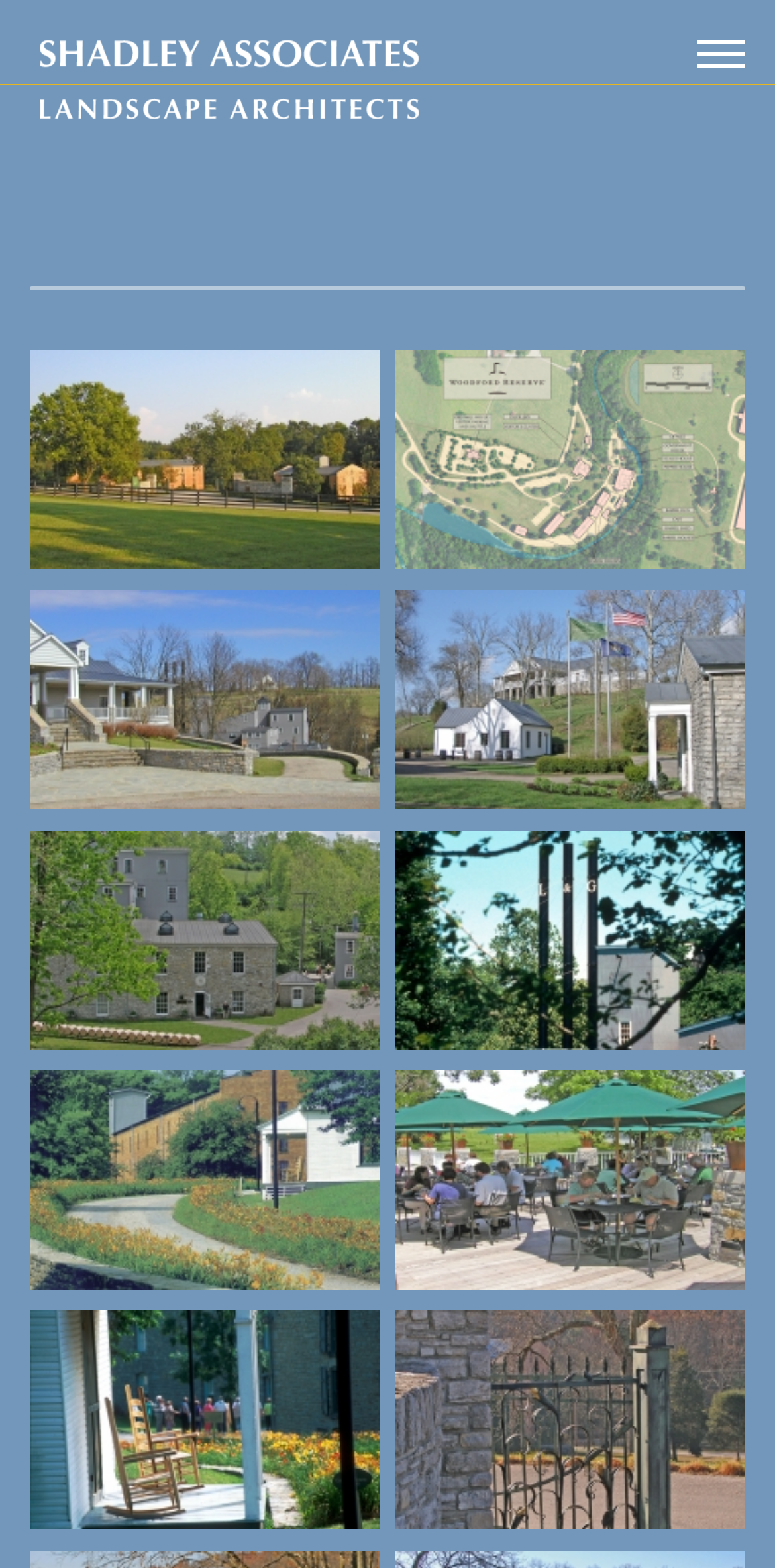Are there any images on the webpage?
Examine the screenshot and reply with a single word or phrase.

Yes